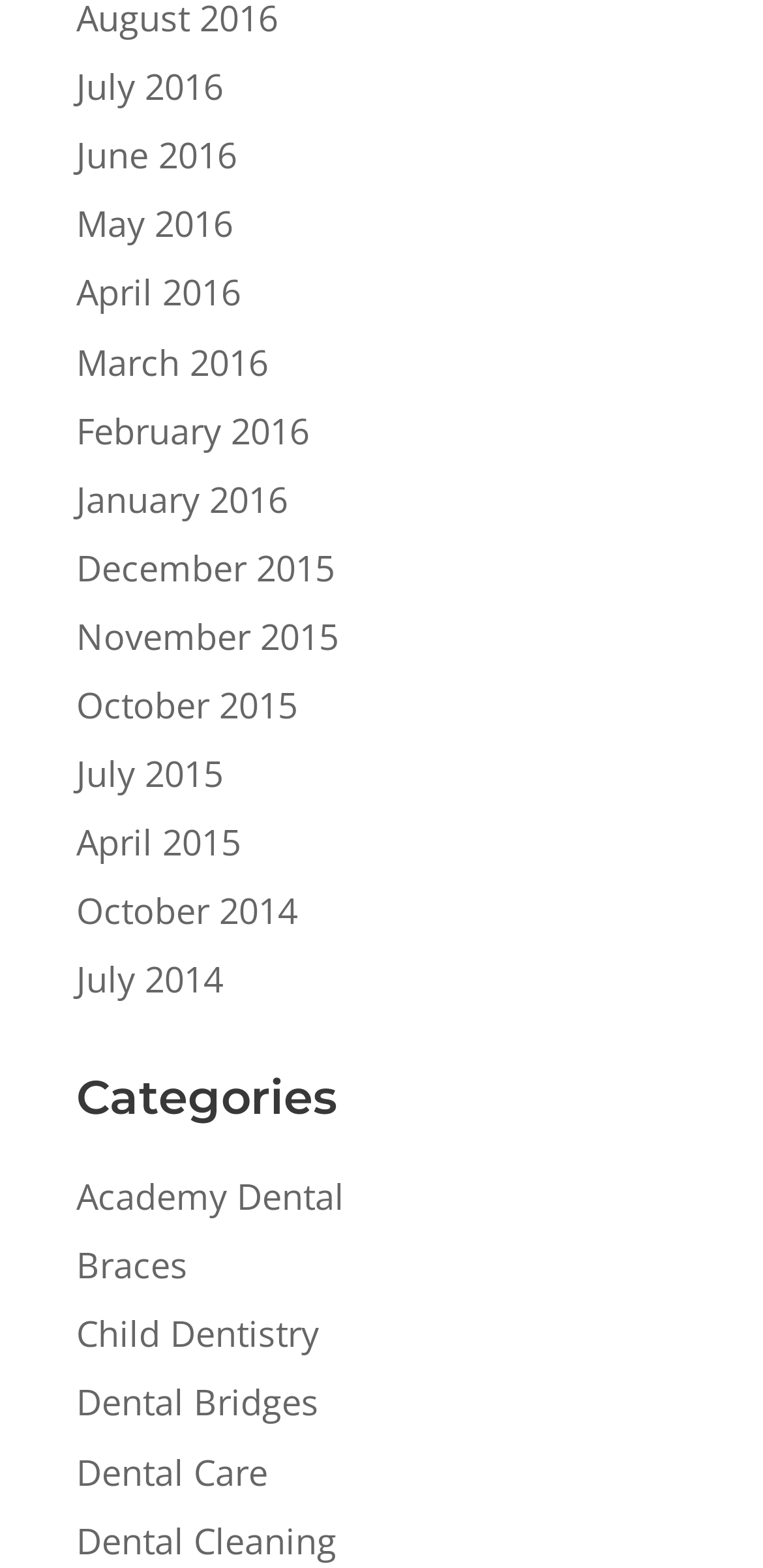Please mark the bounding box coordinates of the area that should be clicked to carry out the instruction: "browse Academy Dental category".

[0.1, 0.748, 0.451, 0.778]